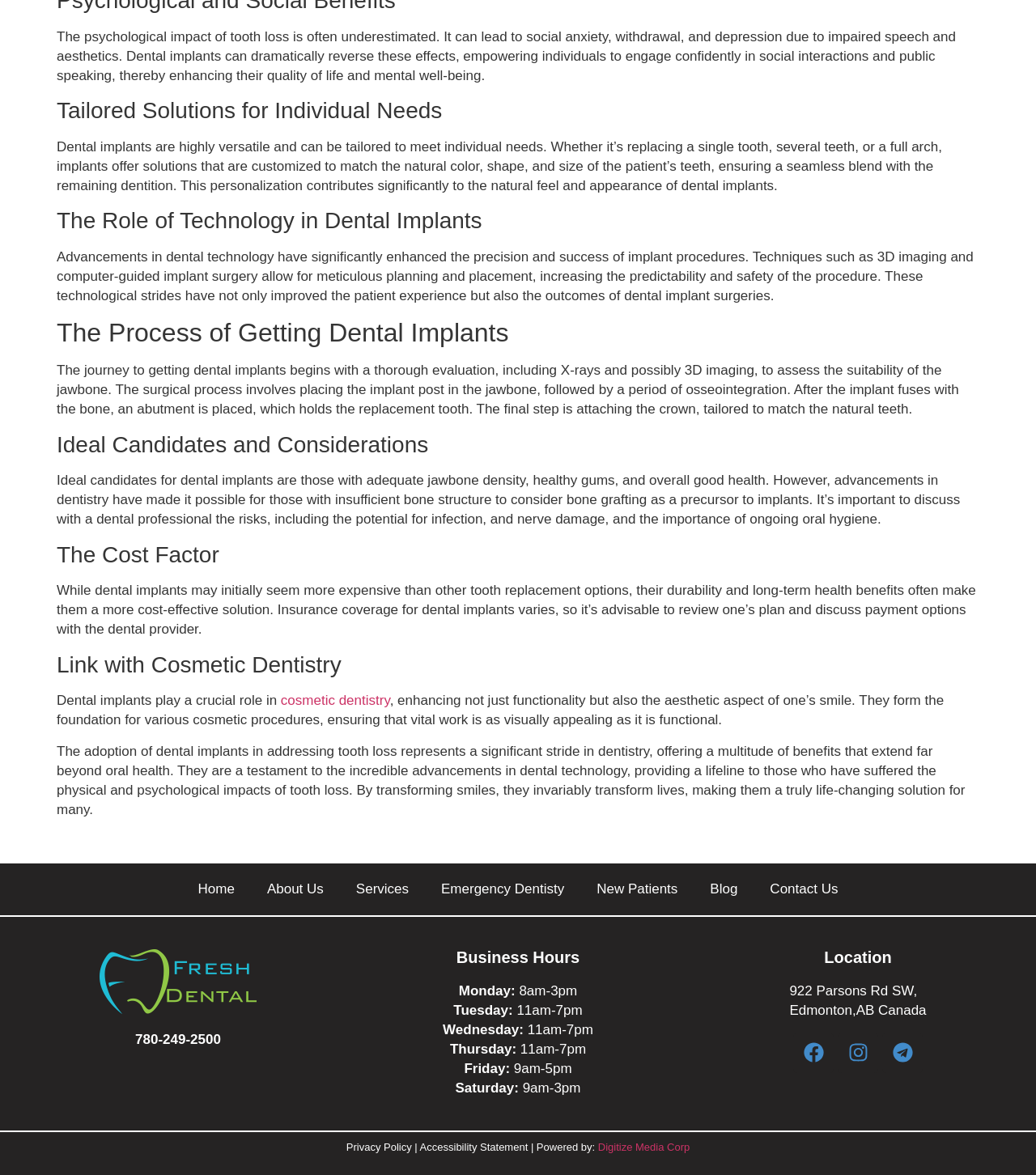Determine the bounding box coordinates of the clickable element to complete this instruction: "Read the article about One Year After: Between Tinubu and The Elephant". Provide the coordinates in the format of four float numbers between 0 and 1, [left, top, right, bottom].

None